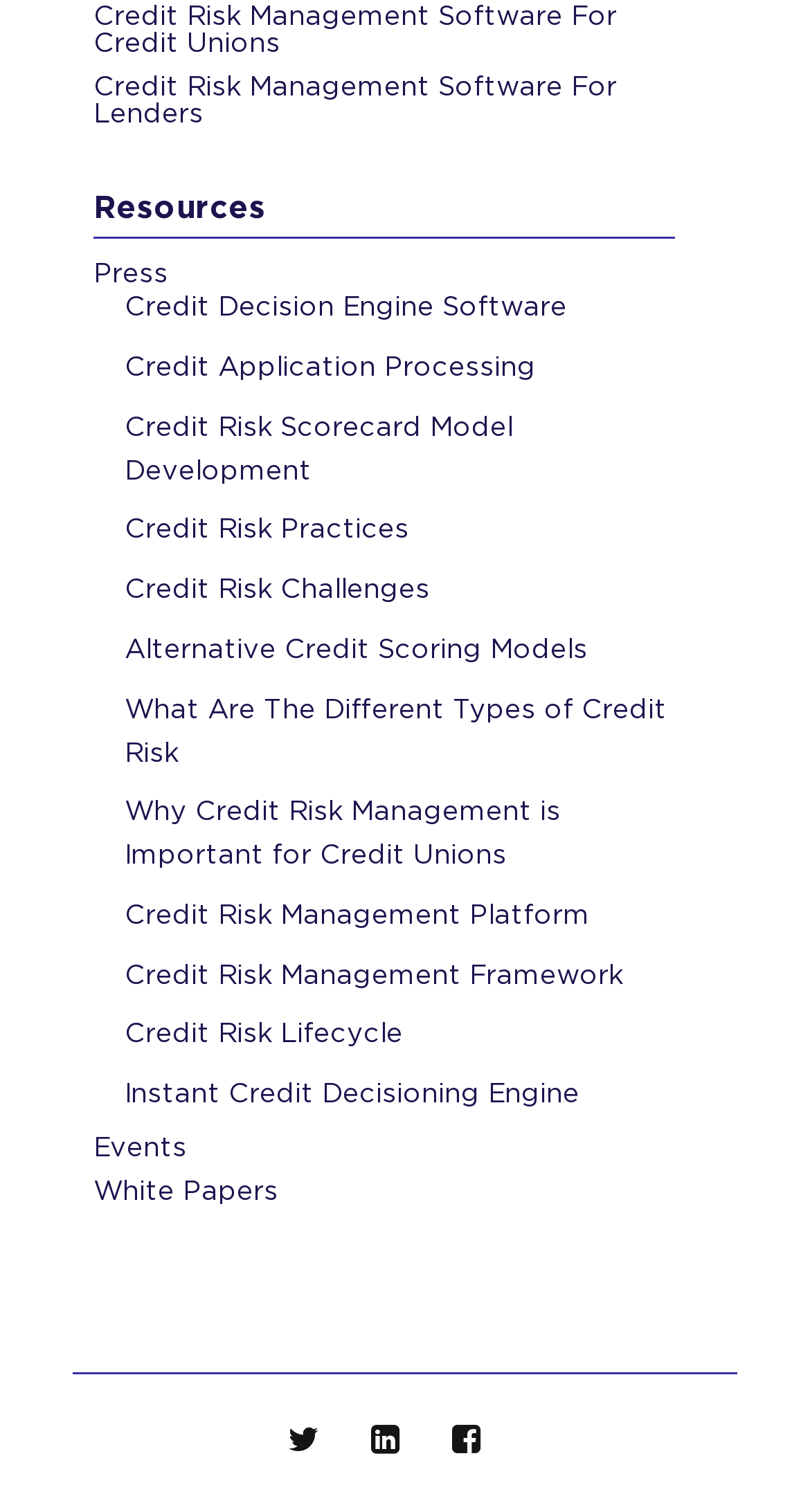Using the provided element description: "Press", identify the bounding box coordinates. The coordinates should be four floats between 0 and 1 in the order [left, top, right, bottom].

[0.115, 0.173, 0.208, 0.191]